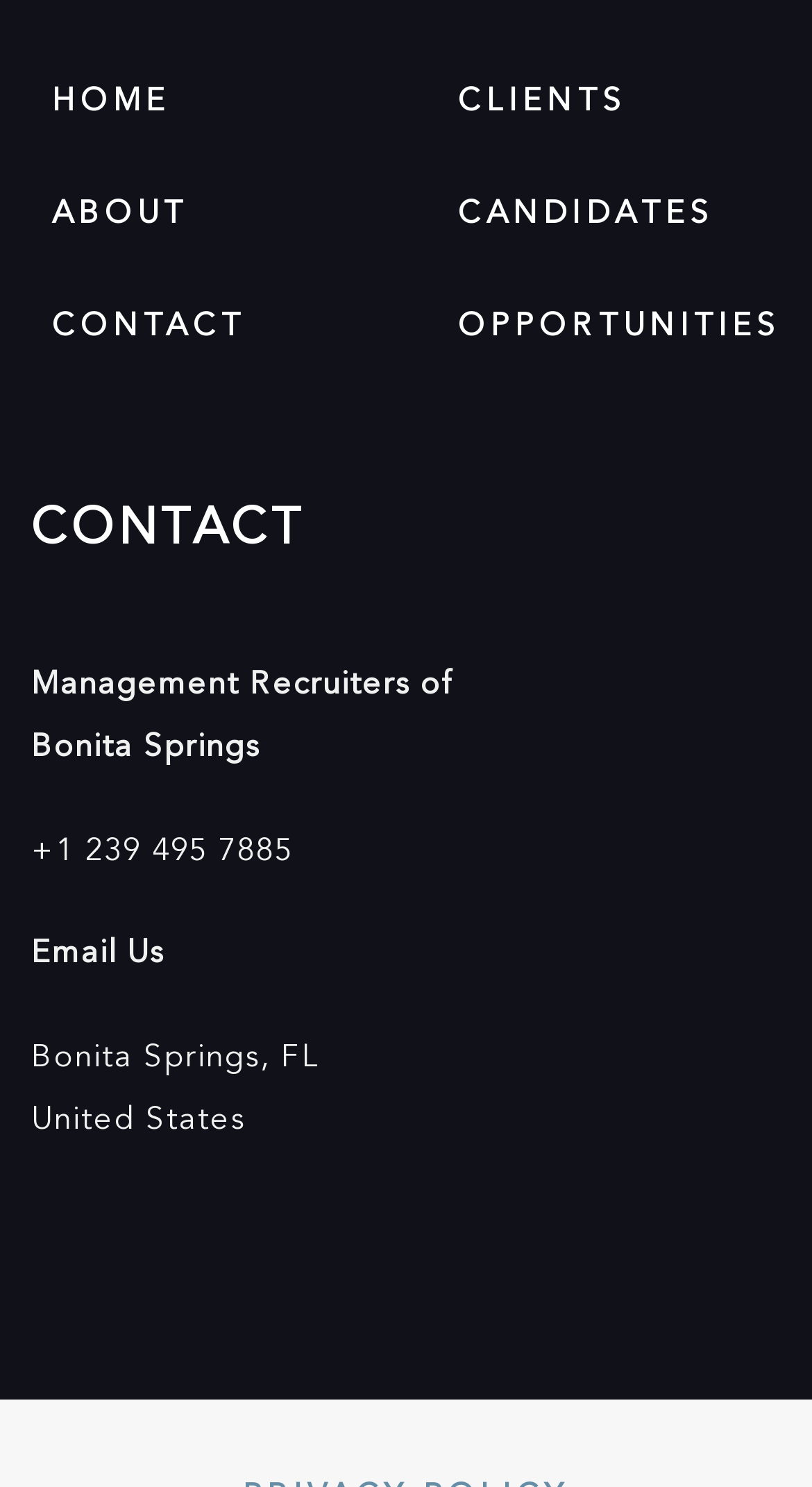Can you specify the bounding box coordinates of the area that needs to be clicked to fulfill the following instruction: "go to home page"?

[0.064, 0.051, 0.21, 0.083]